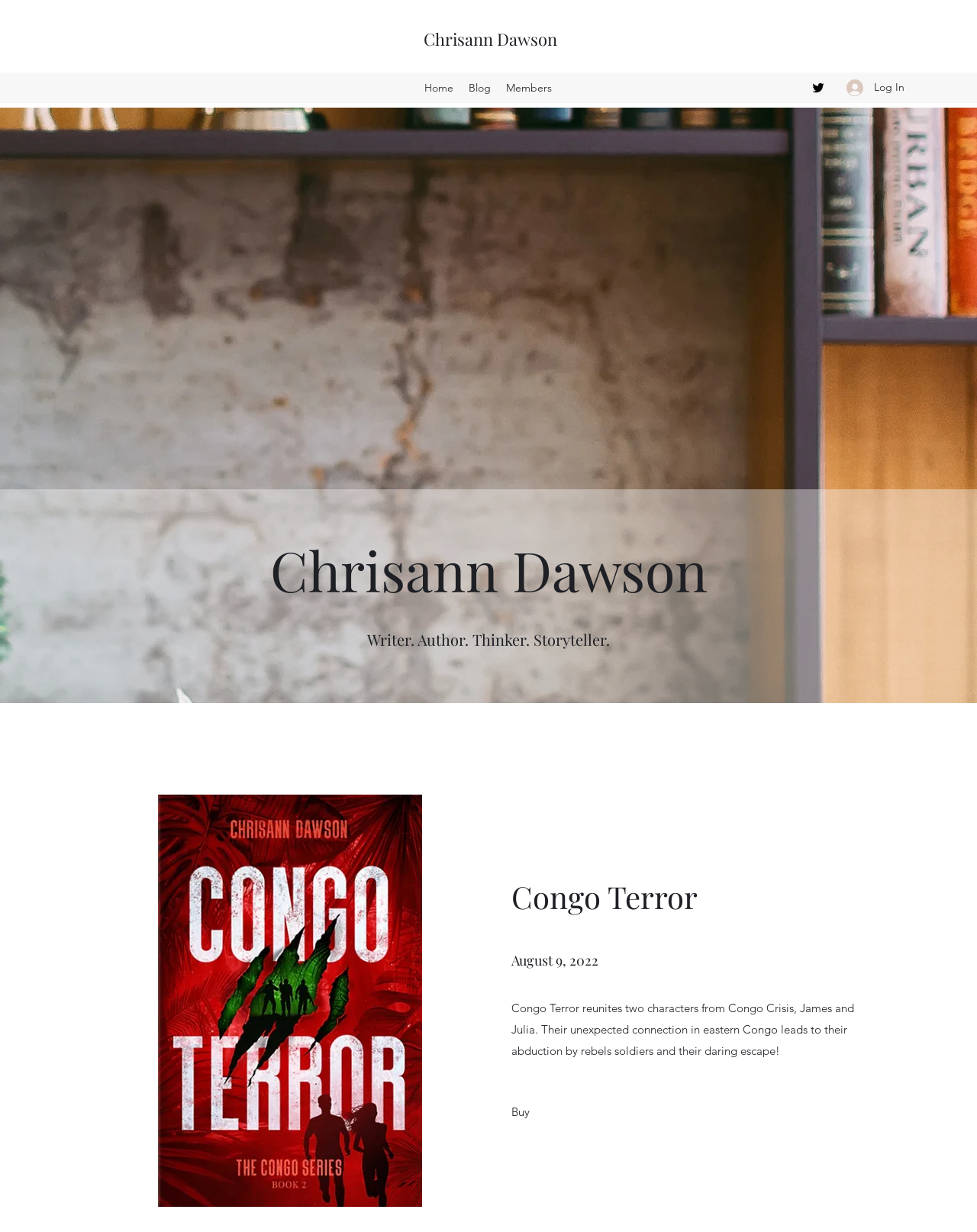What is the theme of the book?
Based on the image, please offer an in-depth response to the question.

The theme of the book can be inferred from the StaticText element 'Congo Terror reunites two characters from Congo Crisis, James and Julia. Their unexpected connection in eastern Congo leads to their abduction by rebels soldiers and their daring escape!' which provides a brief summary of the book's plot.